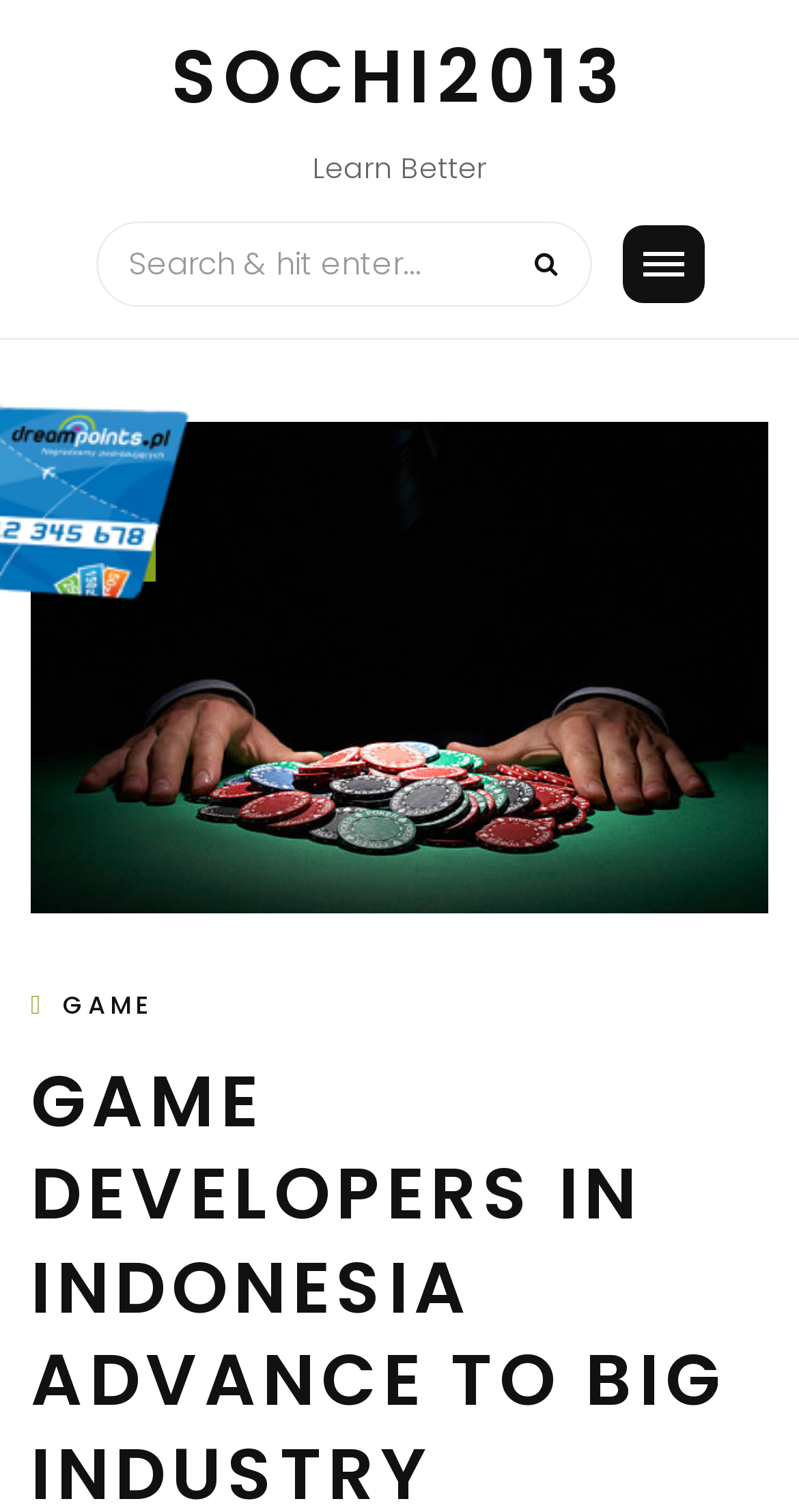Given the description: "name="s" placeholder="Search & hit enter..."", determine the bounding box coordinates of the UI element. The coordinates should be formatted as four float numbers between 0 and 1, [left, top, right, bottom].

[0.122, 0.147, 0.635, 0.202]